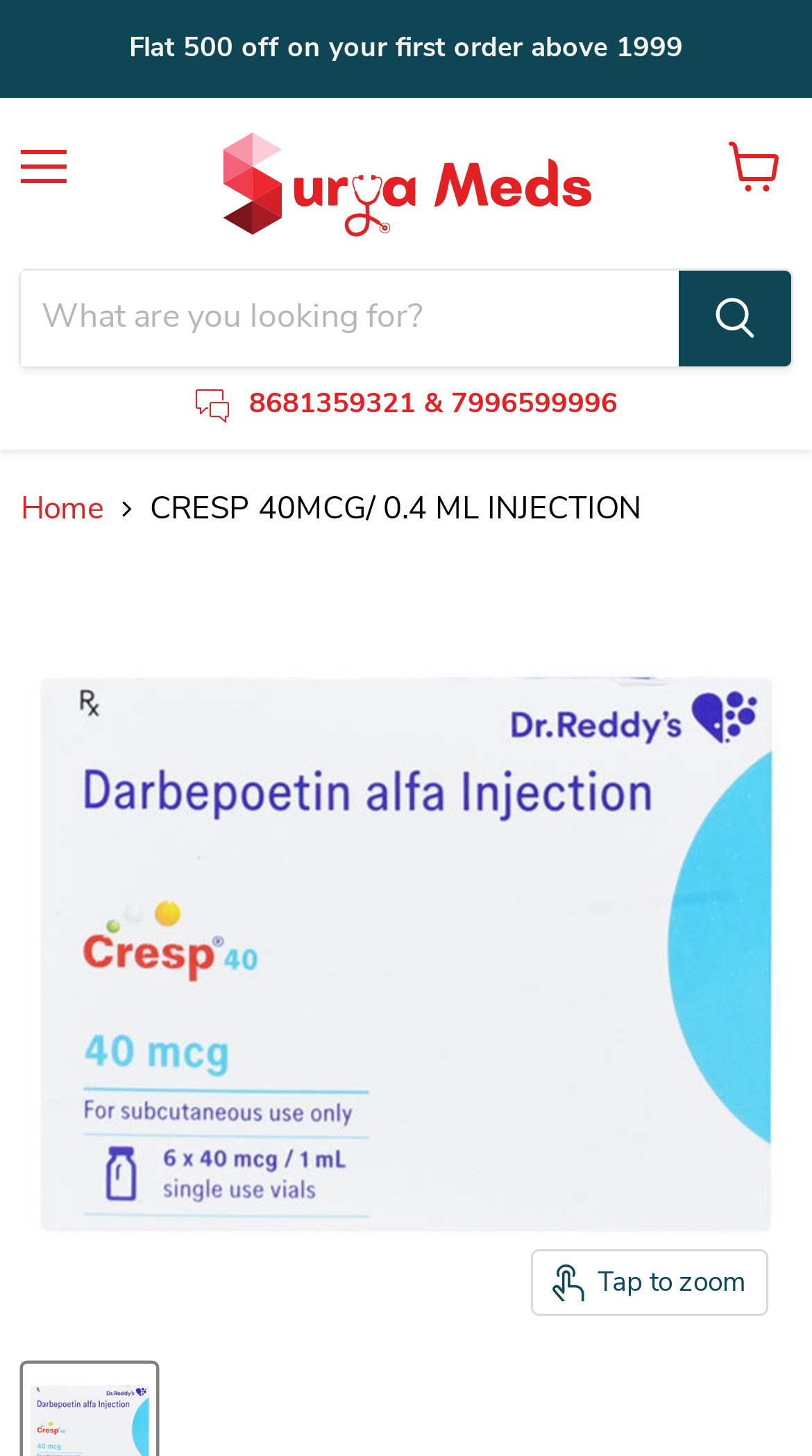Give a detailed account of the webpage.

The webpage is about CRESP 40MCG/ 0.4 ML Injection, a medication used to treat anemia caused by chronic kidney disease or chemotherapy. At the top of the page, there is a promotional offer, "Flat 500 off on your first order above 1999", followed by a menu button. 

Below the promotional offer, there is a layout table that spans almost the entire width of the page. Within this table, there is a link to an unknown destination. 

On the left side of the page, there is a search bar with a label "Product" and a search button. 

To the right of the search bar, there is a phone number link "8681359321 & 7996599996". 

At the top-right corner of the page, there is a "View cart" link accompanied by a small image. 

Below the top section, there is a navigation bar with breadcrumbs, showing the current page as "CRESP 40MCG/ 0.4 ML INJECTION" and a link to the "Home" page. 

Further down, there is a large image of the CRESP 40MCG/ 0.4 ML INJECTION product, which can be zoomed in by clicking the "Tap to zoom" button.